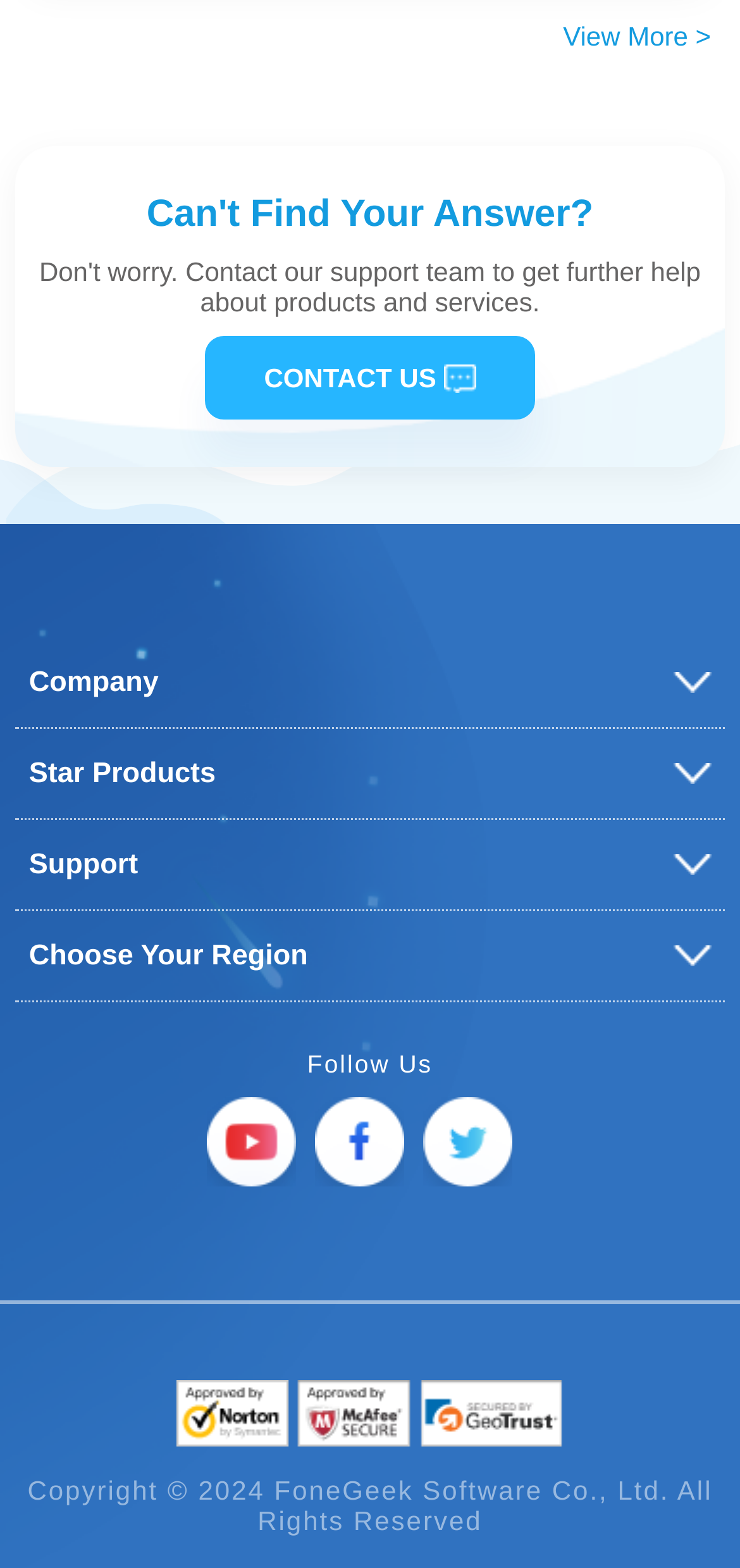Reply to the question with a single word or phrase:
How many social media links are there?

3